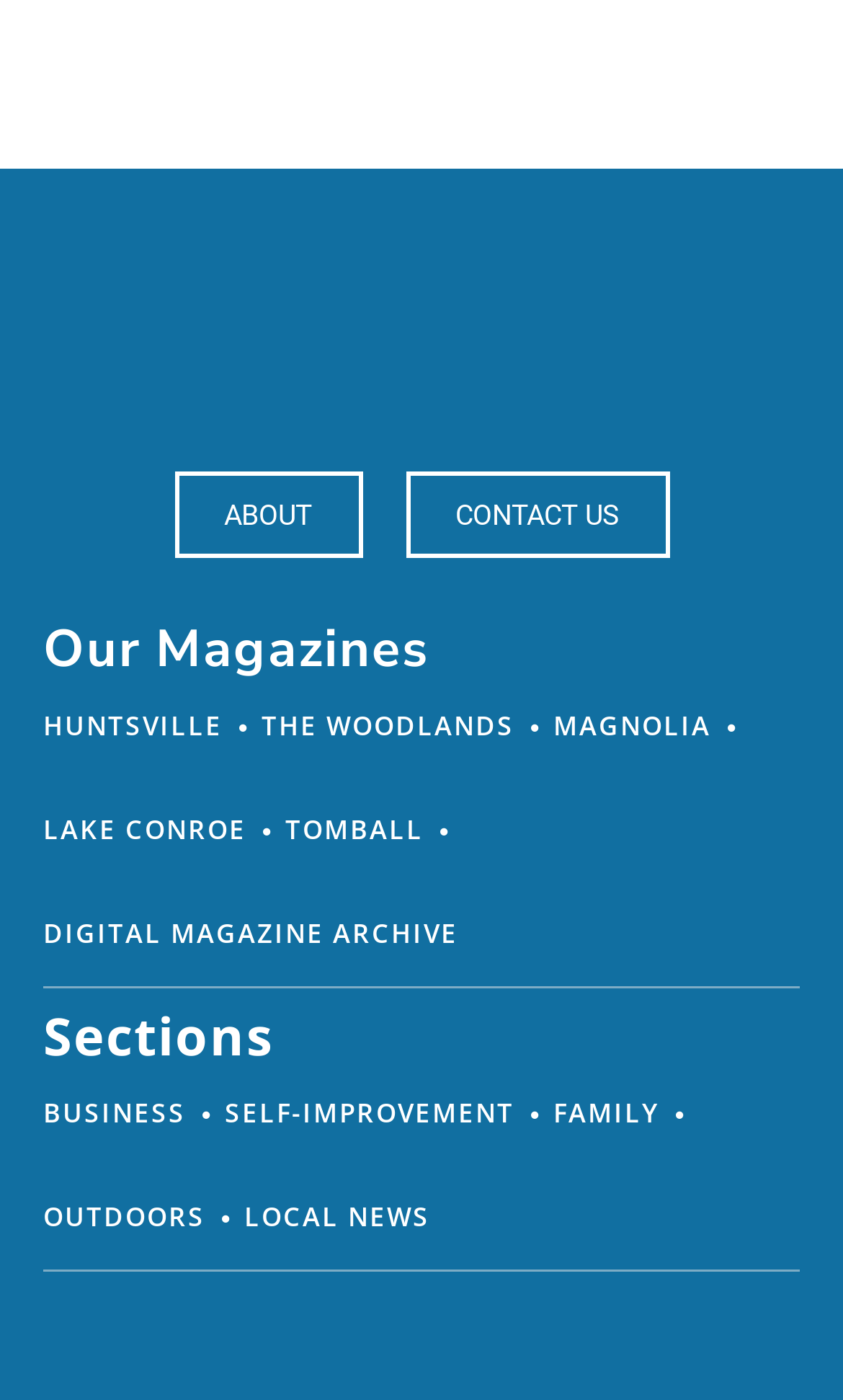Please locate the bounding box coordinates of the element's region that needs to be clicked to follow the instruction: "read BUSINESS section". The bounding box coordinates should be provided as four float numbers between 0 and 1, i.e., [left, top, right, bottom].

[0.051, 0.758, 0.221, 0.832]